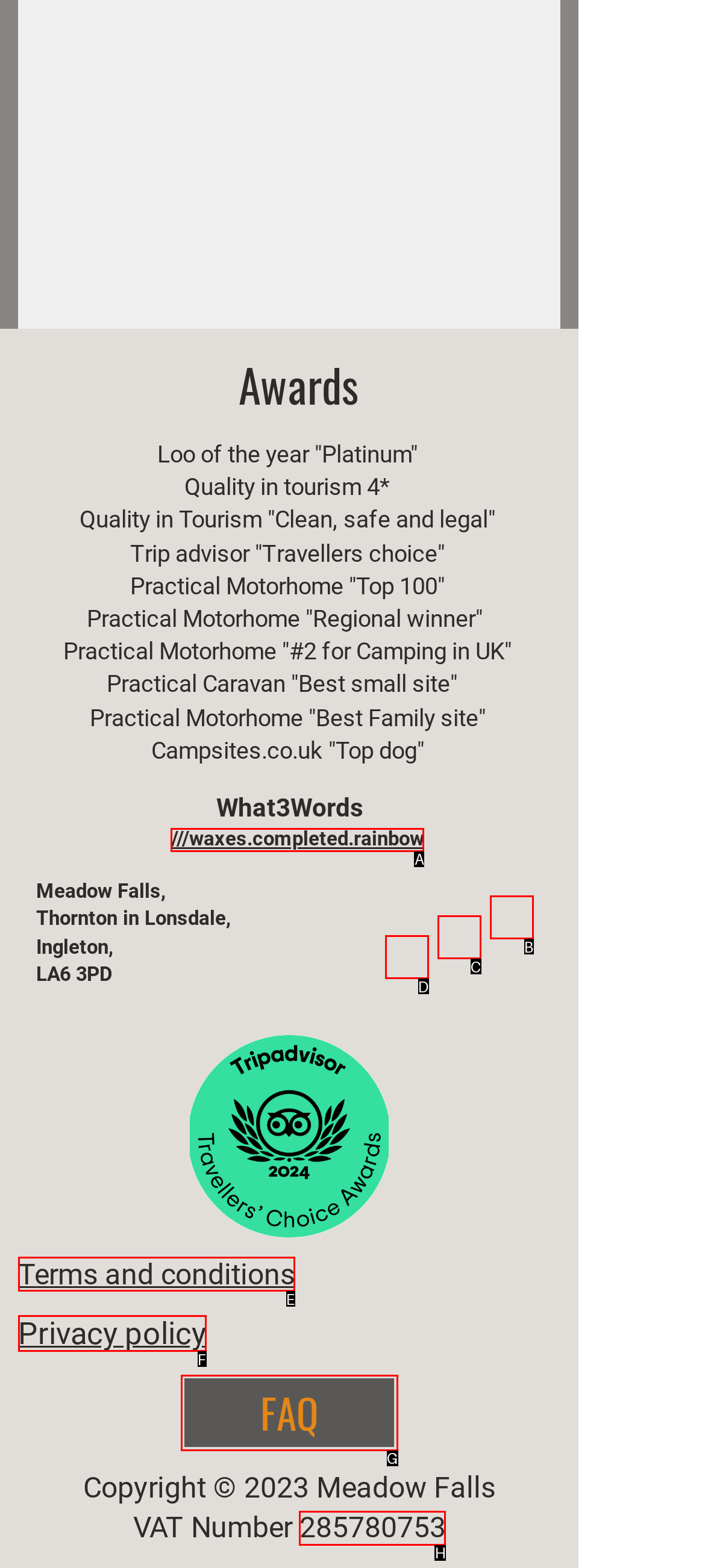Determine the HTML element that best matches this description: Terms and conditions from the given choices. Respond with the corresponding letter.

E